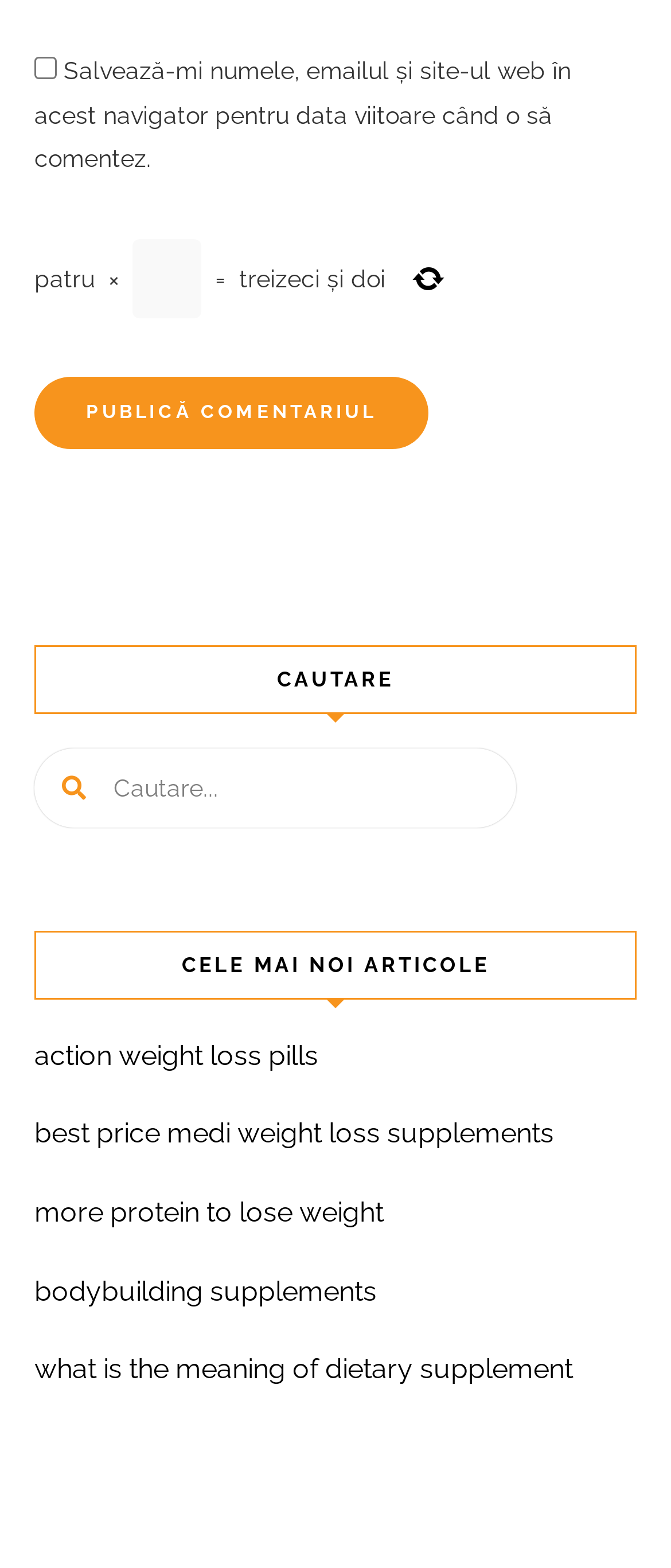Identify the bounding box coordinates of the element that should be clicked to fulfill this task: "enter text in the textbox". The coordinates should be provided as four float numbers between 0 and 1, i.e., [left, top, right, bottom].

[0.197, 0.152, 0.3, 0.203]